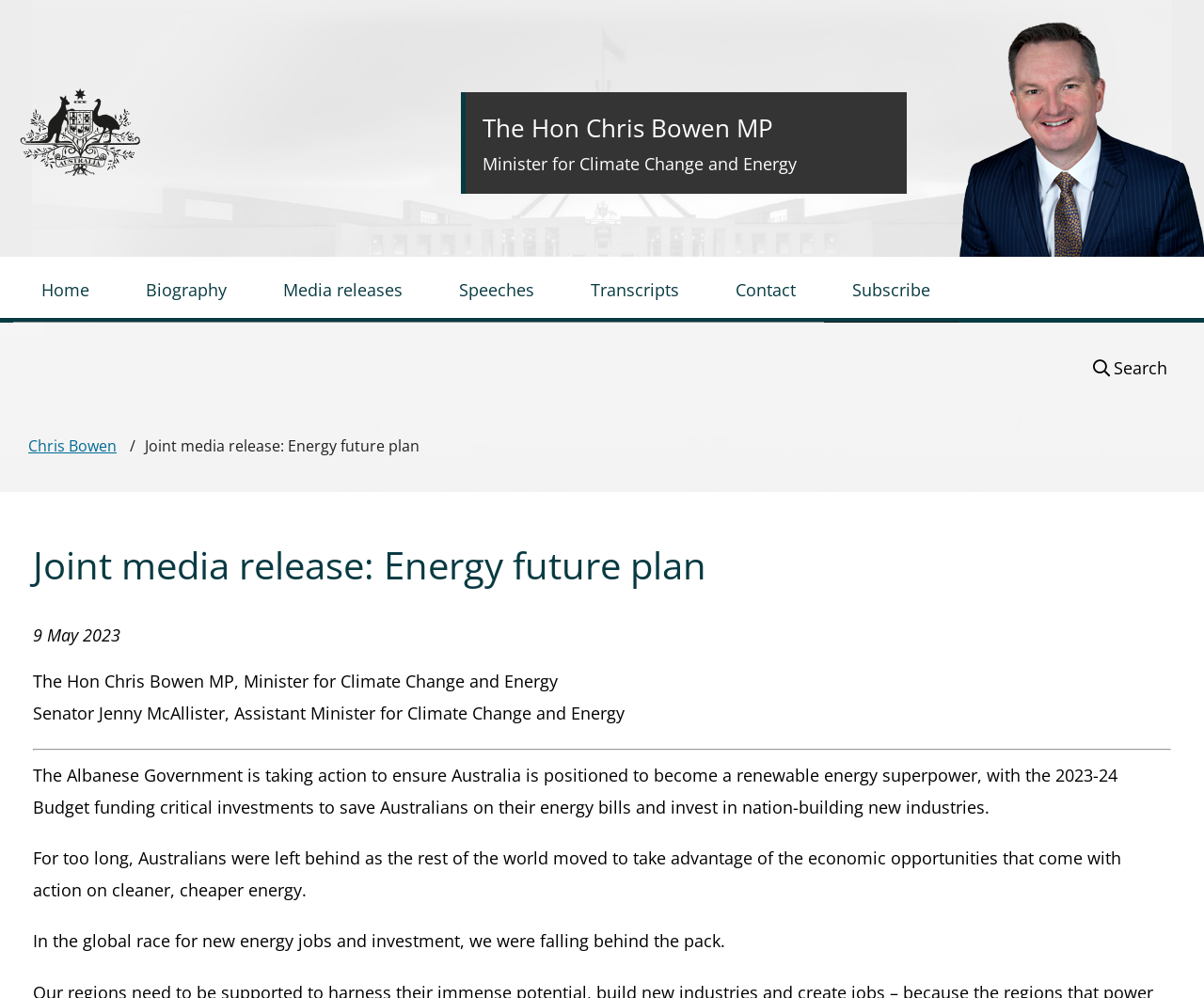Bounding box coordinates are given in the format (top-left x, top-left y, bottom-right x, bottom-right y). All values should be floating point numbers between 0 and 1. Provide the bounding box coordinate for the UI element described as: title="Australian Government"

[0.004, 0.075, 0.16, 0.165]